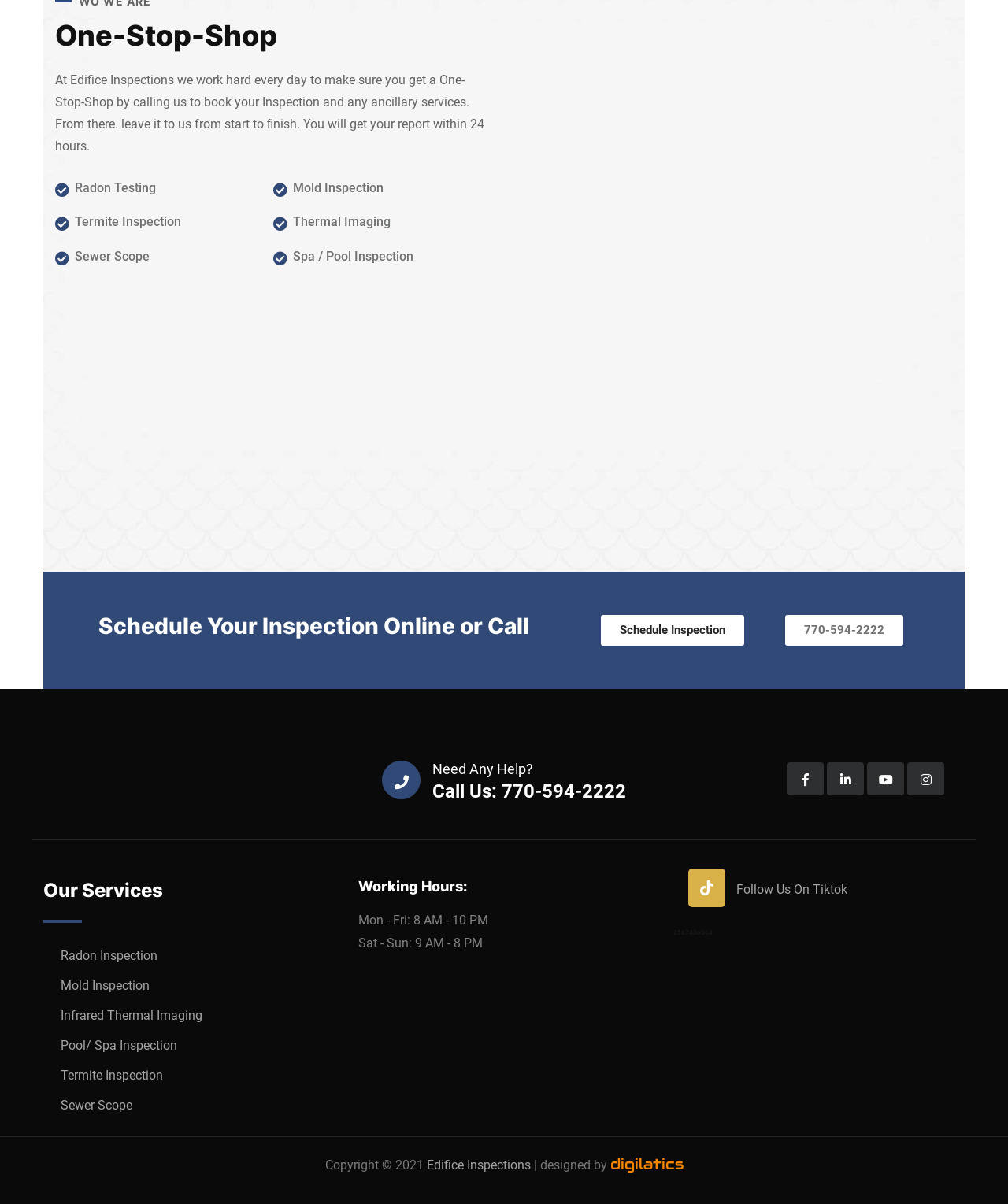Locate the bounding box coordinates of the clickable area needed to fulfill the instruction: "Visit the website designed by digilatics".

[0.605, 0.959, 0.678, 0.974]